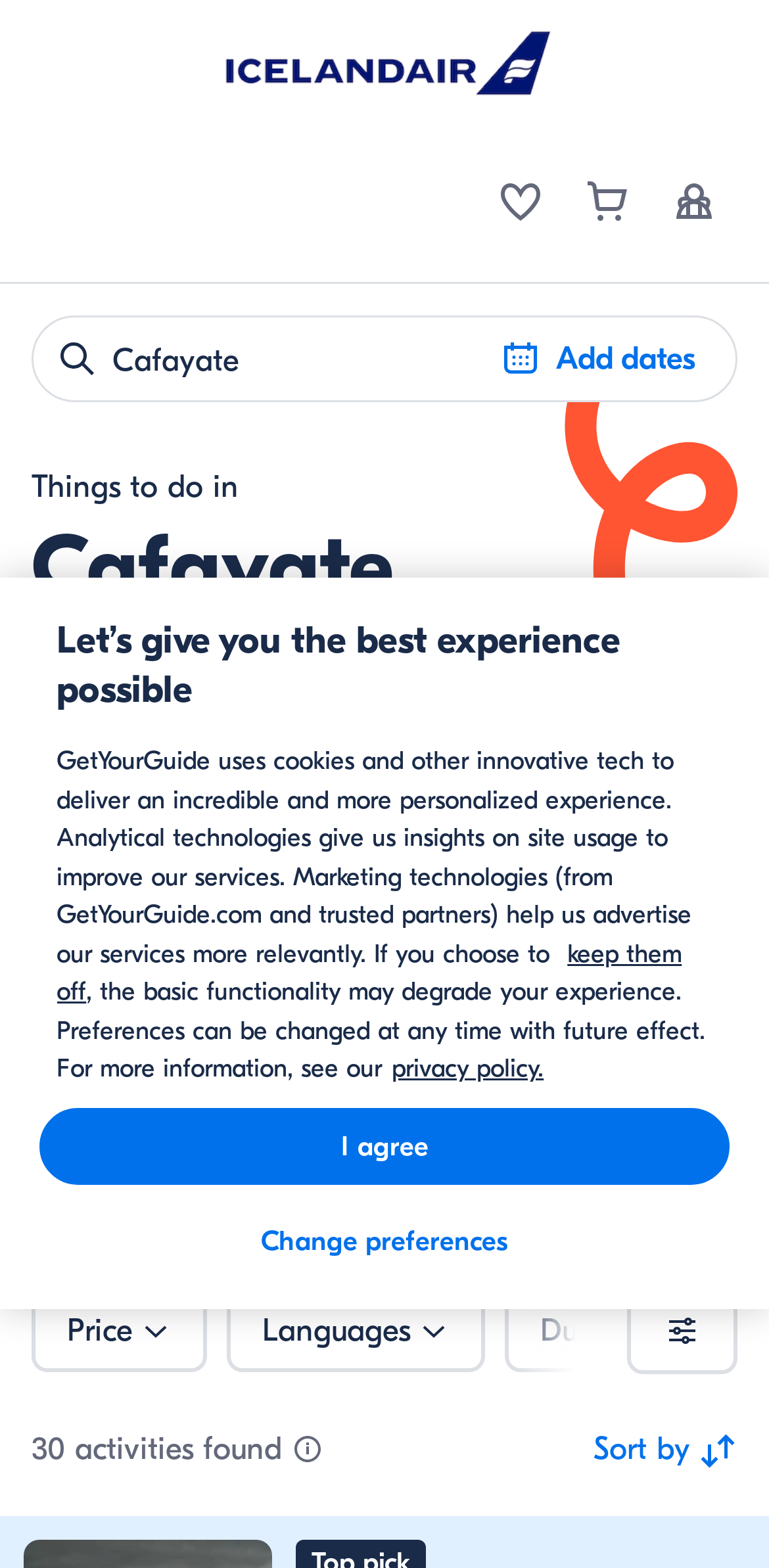Locate the bounding box of the UI element based on this description: "Wishlist". Provide four float numbers between 0 and 1 as [left, top, right, bottom].

[0.621, 0.09, 0.733, 0.17]